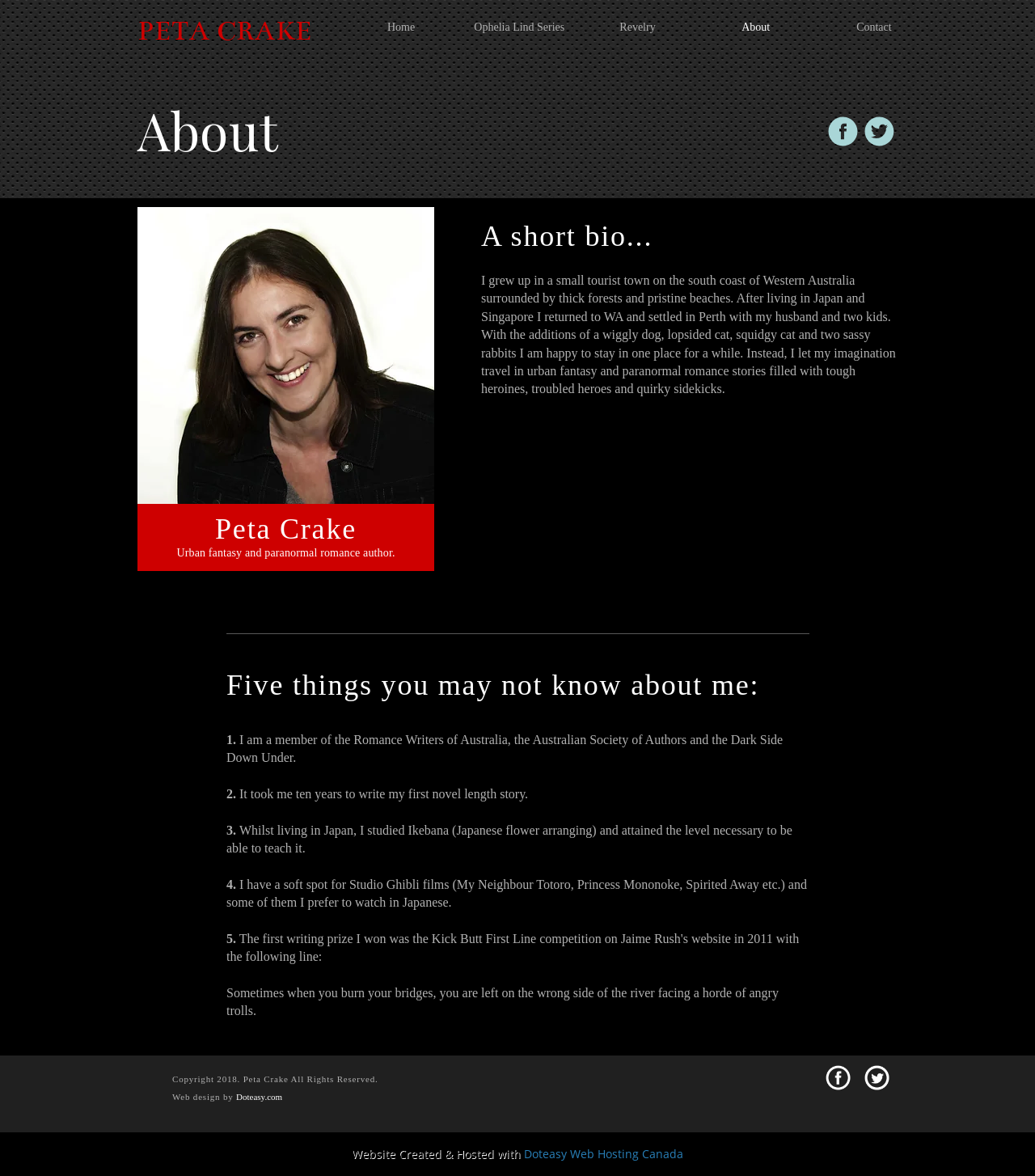Where did the author study Ikebana?
Please use the visual content to give a single word or phrase answer.

Japan